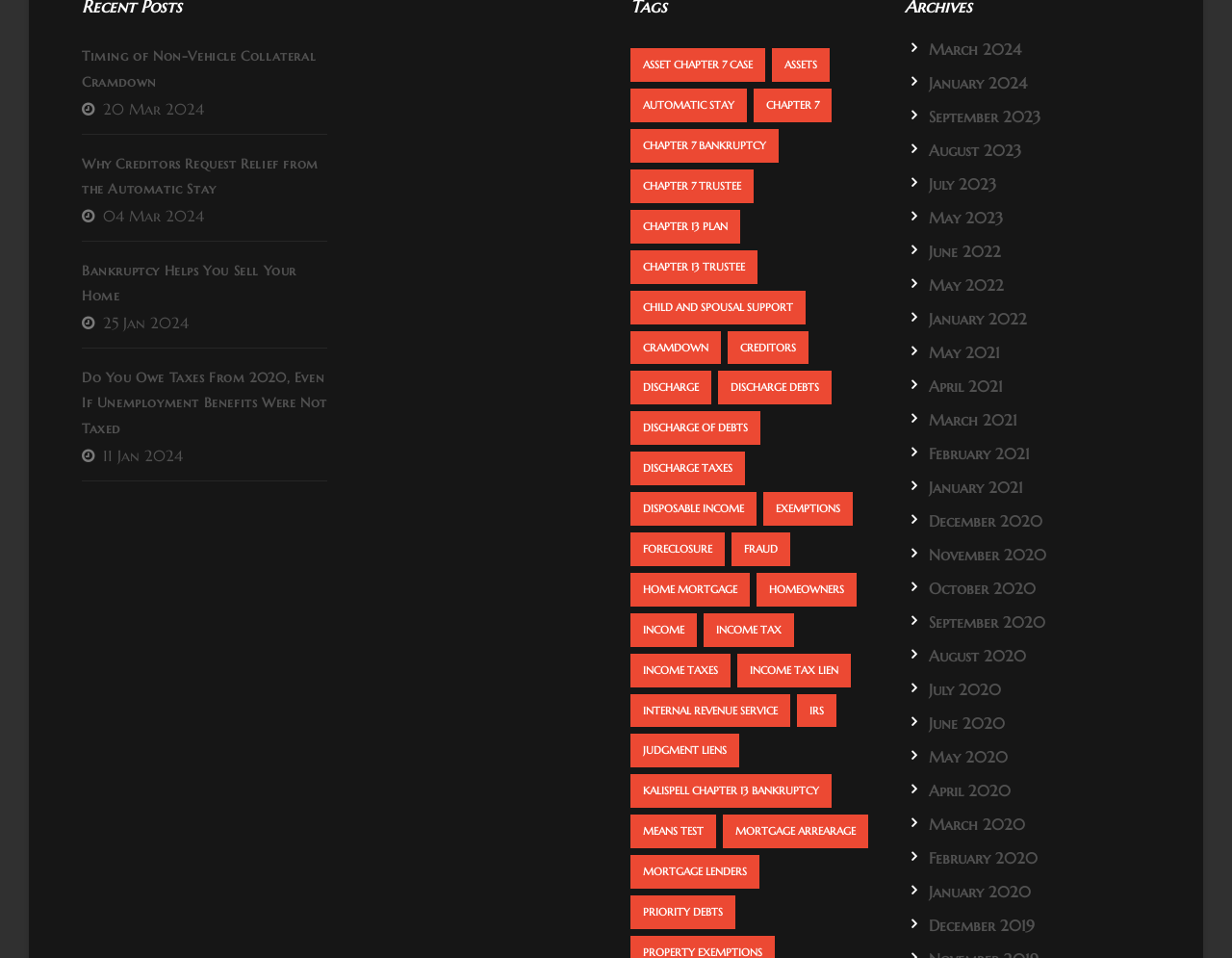Identify the bounding box coordinates of the area that should be clicked in order to complete the given instruction: "Click on 'Timing of Non-Vehicle Collateral Cramdown'". The bounding box coordinates should be four float numbers between 0 and 1, i.e., [left, top, right, bottom].

[0.066, 0.05, 0.256, 0.094]